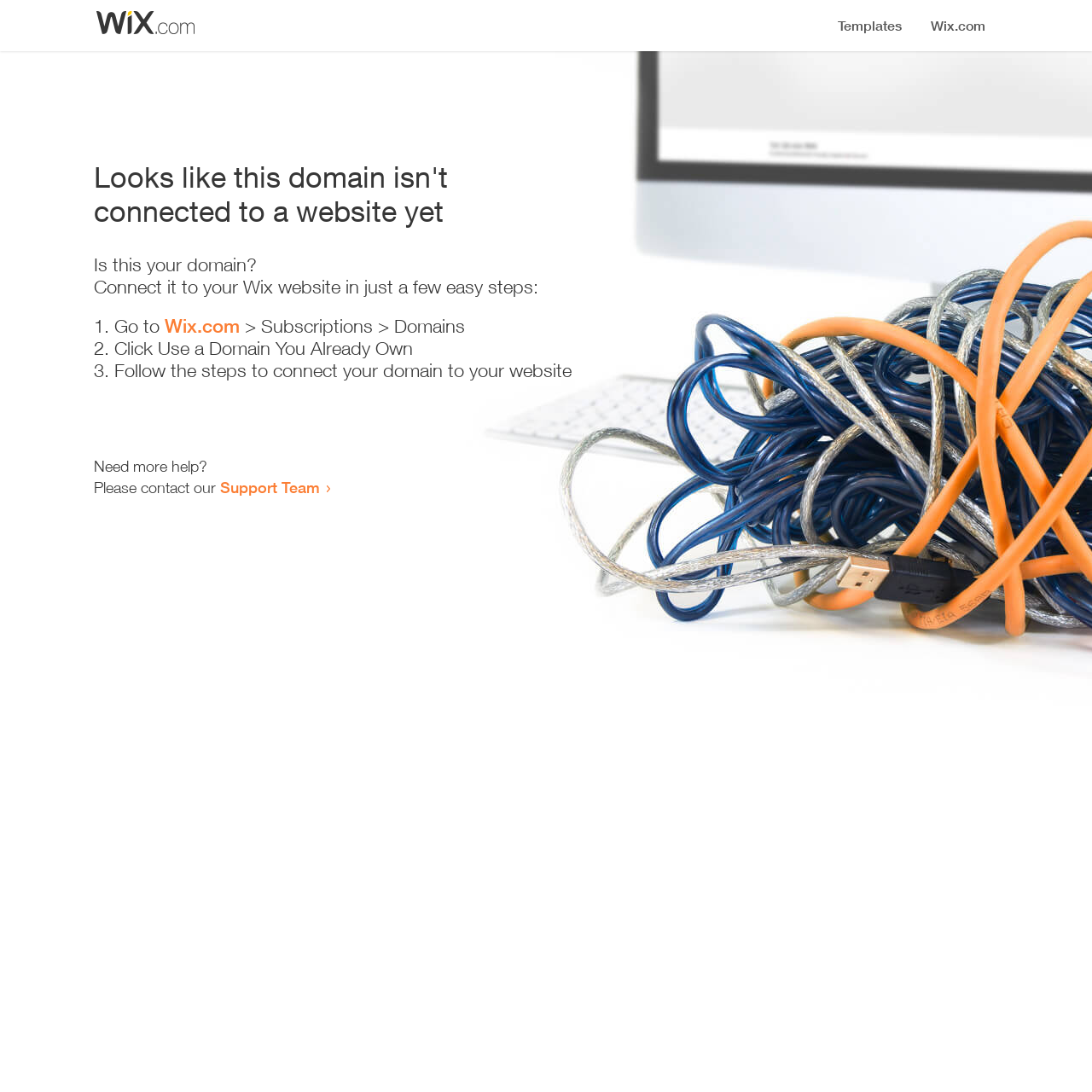Locate the UI element described by Wix.com in the provided webpage screenshot. Return the bounding box coordinates in the format (top-left x, top-left y, bottom-right x, bottom-right y), ensuring all values are between 0 and 1.

[0.151, 0.288, 0.22, 0.309]